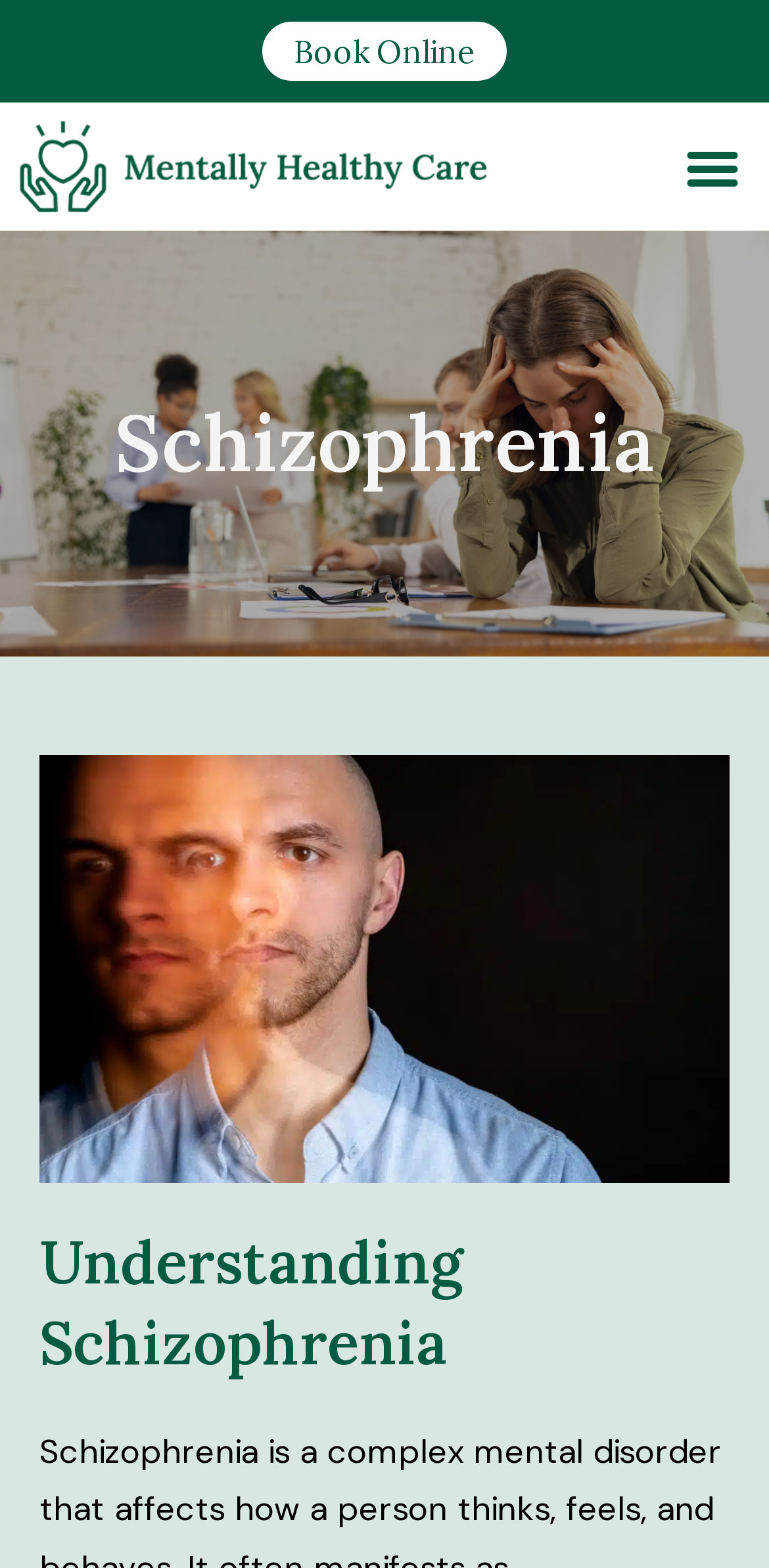Using the given description, provide the bounding box coordinates formatted as (top-left x, top-left y, bottom-right x, bottom-right y), with all values being floating point numbers between 0 and 1. Description: Menu

[0.872, 0.08, 0.98, 0.133]